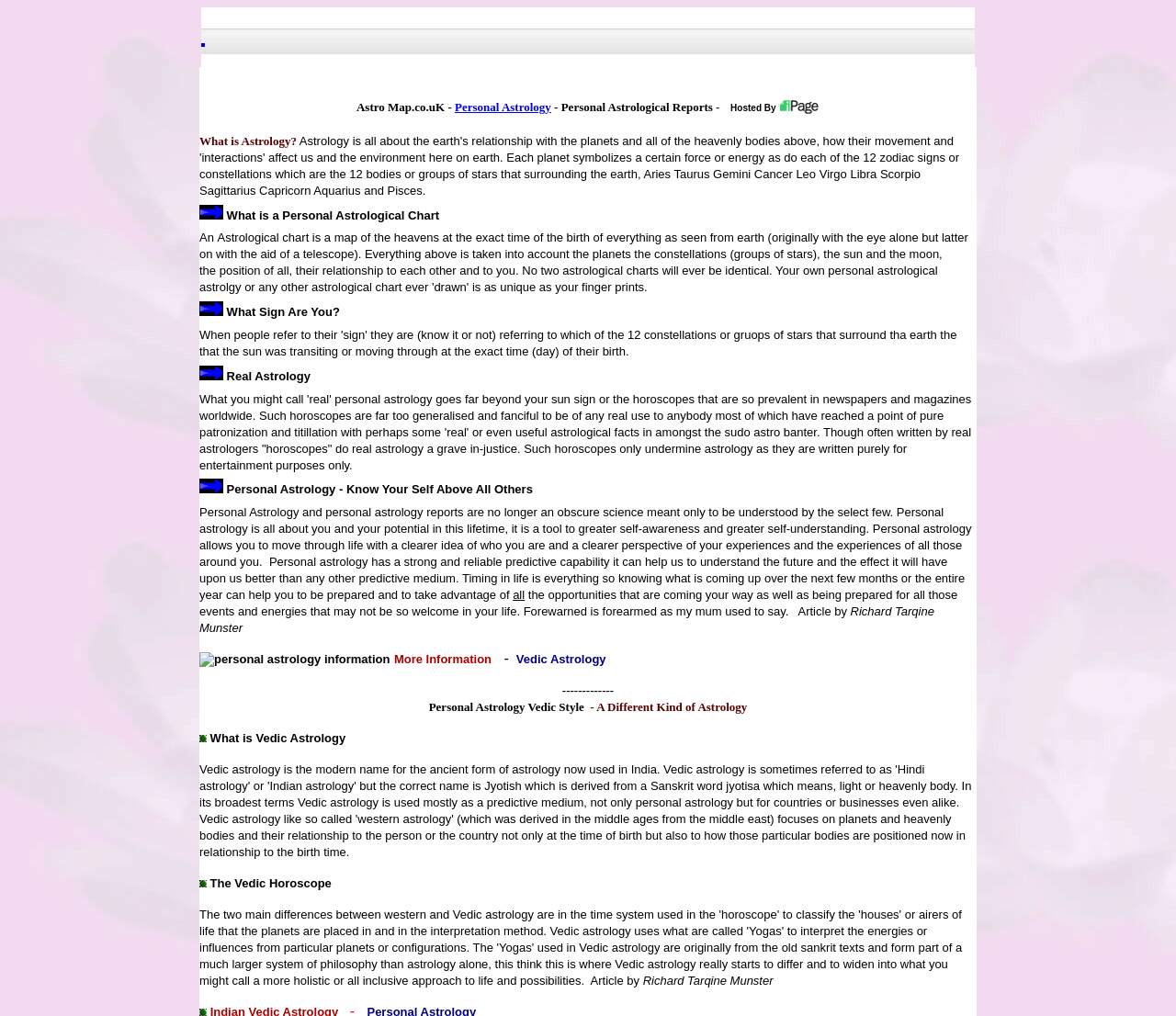What is the main topic of this webpage?
Carefully examine the image and provide a detailed answer to the question.

Based on the content of the webpage, including the text 'The Best & Exstenstive Personal Astrology Zone, Personal Reports All types of Astrology' and the various sections discussing astrology, it is clear that the main topic of this webpage is astrology.